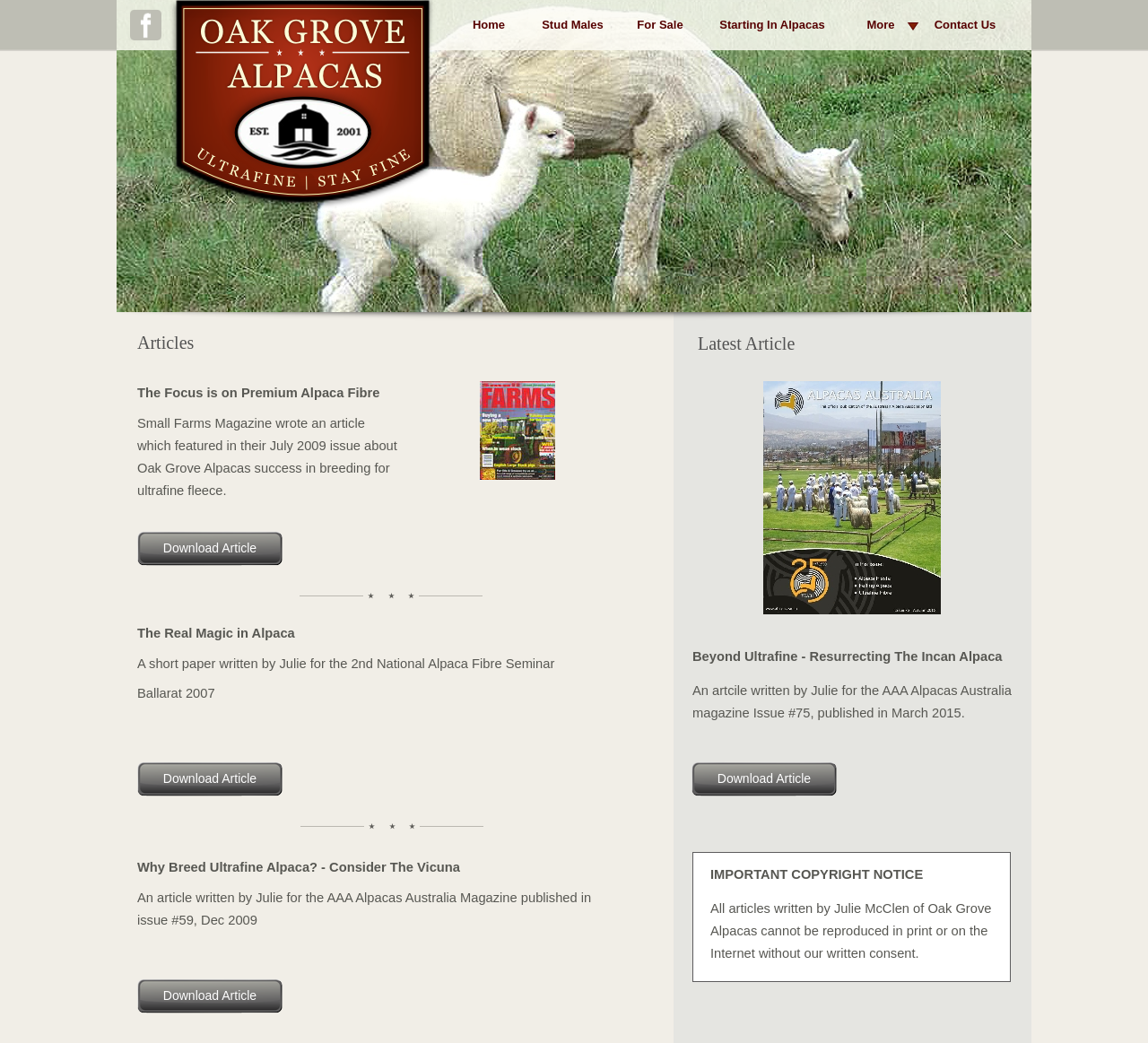Please predict the bounding box coordinates (top-left x, top-left y, bottom-right x, bottom-right y) for the UI element in the screenshot that fits the description: Home

[0.406, 0.016, 0.446, 0.032]